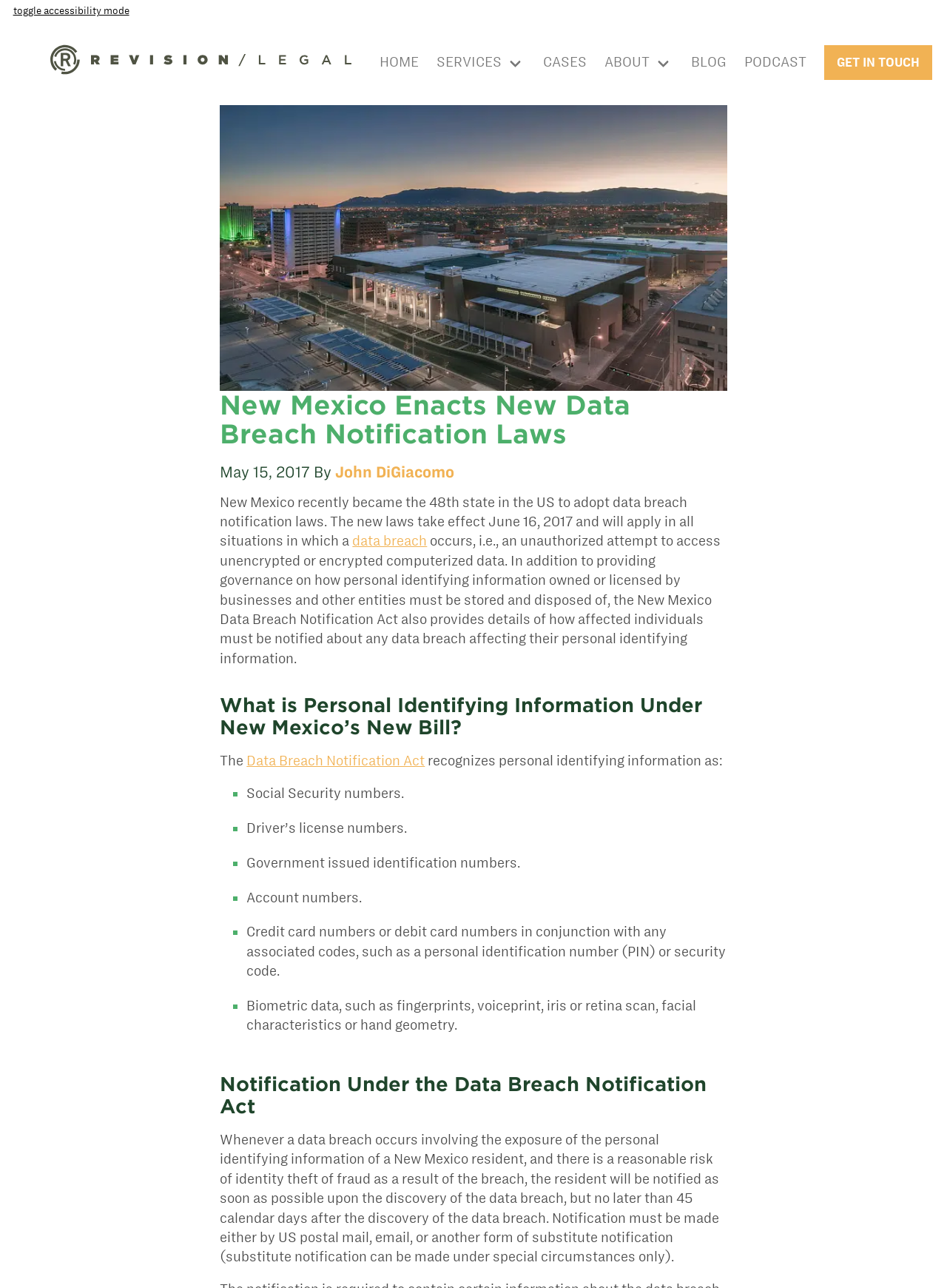Please answer the following question using a single word or phrase: 
What is the deadline for notification after a data breach?

45 calendar days